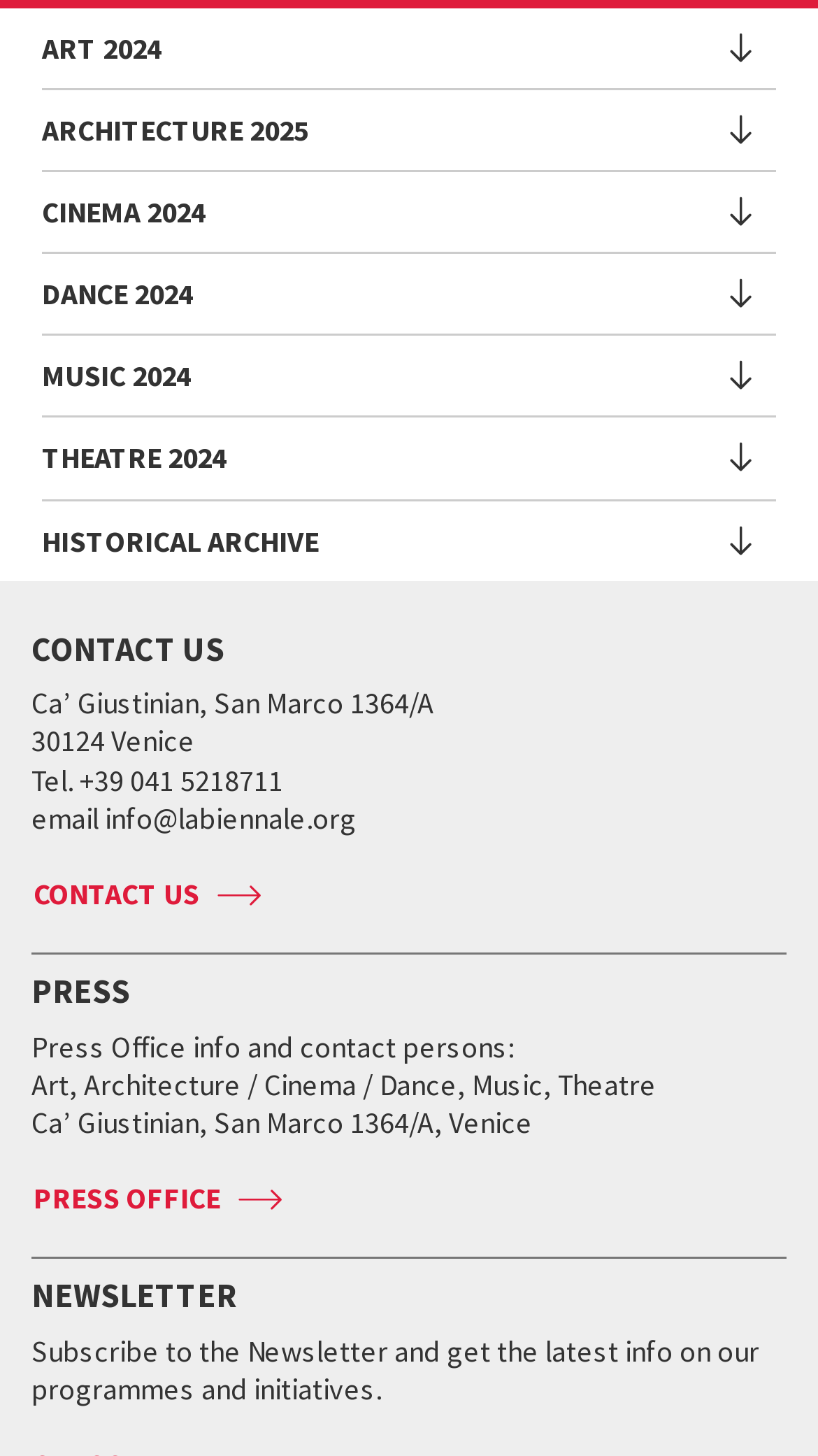What is the name of the organization?
Relying on the image, give a concise answer in one word or a brief phrase.

The Organization